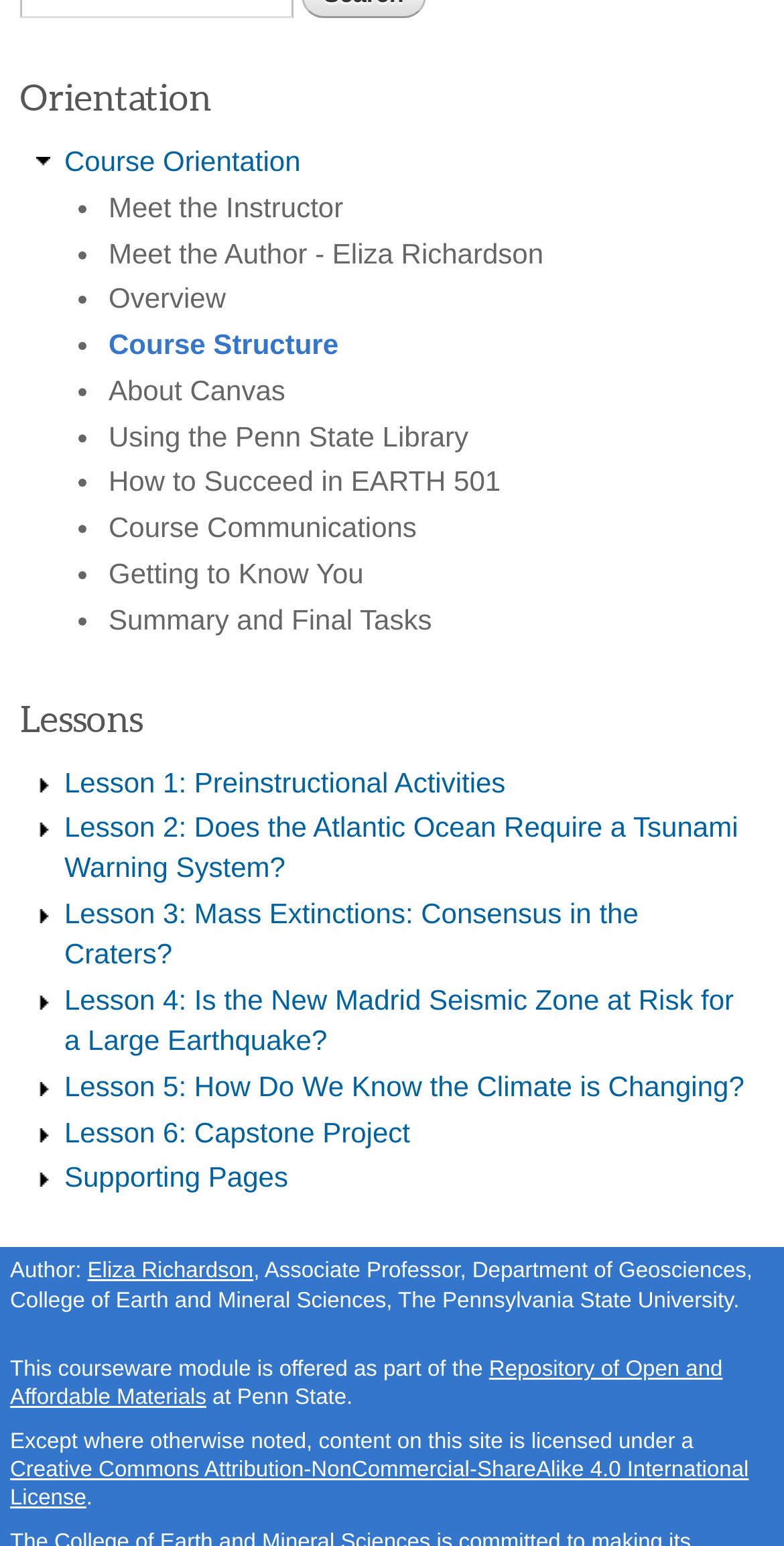How many lessons are there in this course?
Please interpret the details in the image and answer the question thoroughly.

I counted the number of links under the 'Lessons' heading, and there are 6 lessons in total, from 'Lesson 1: Preinstructional Activities' to 'Lesson 6: Capstone Project'.